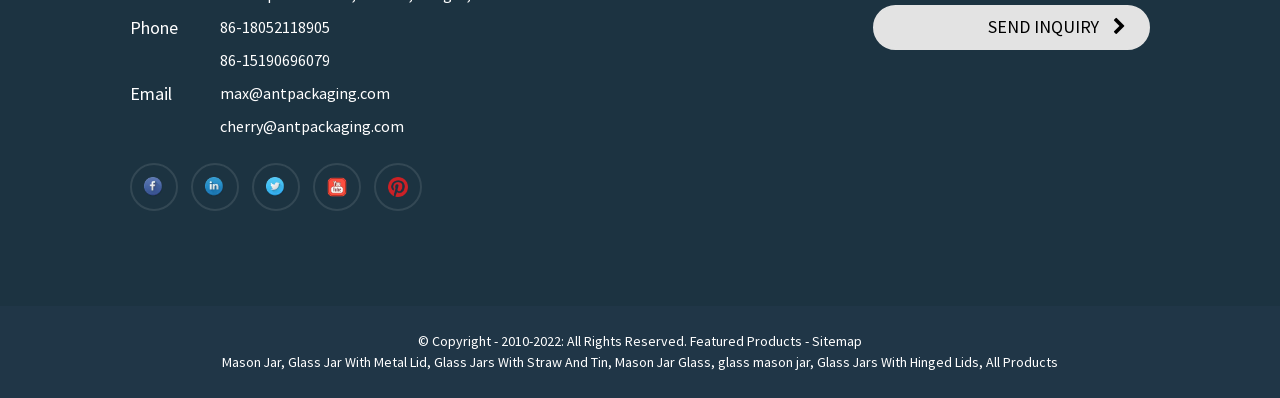Please determine the bounding box coordinates of the section I need to click to accomplish this instruction: "Visit Twitter/X".

None